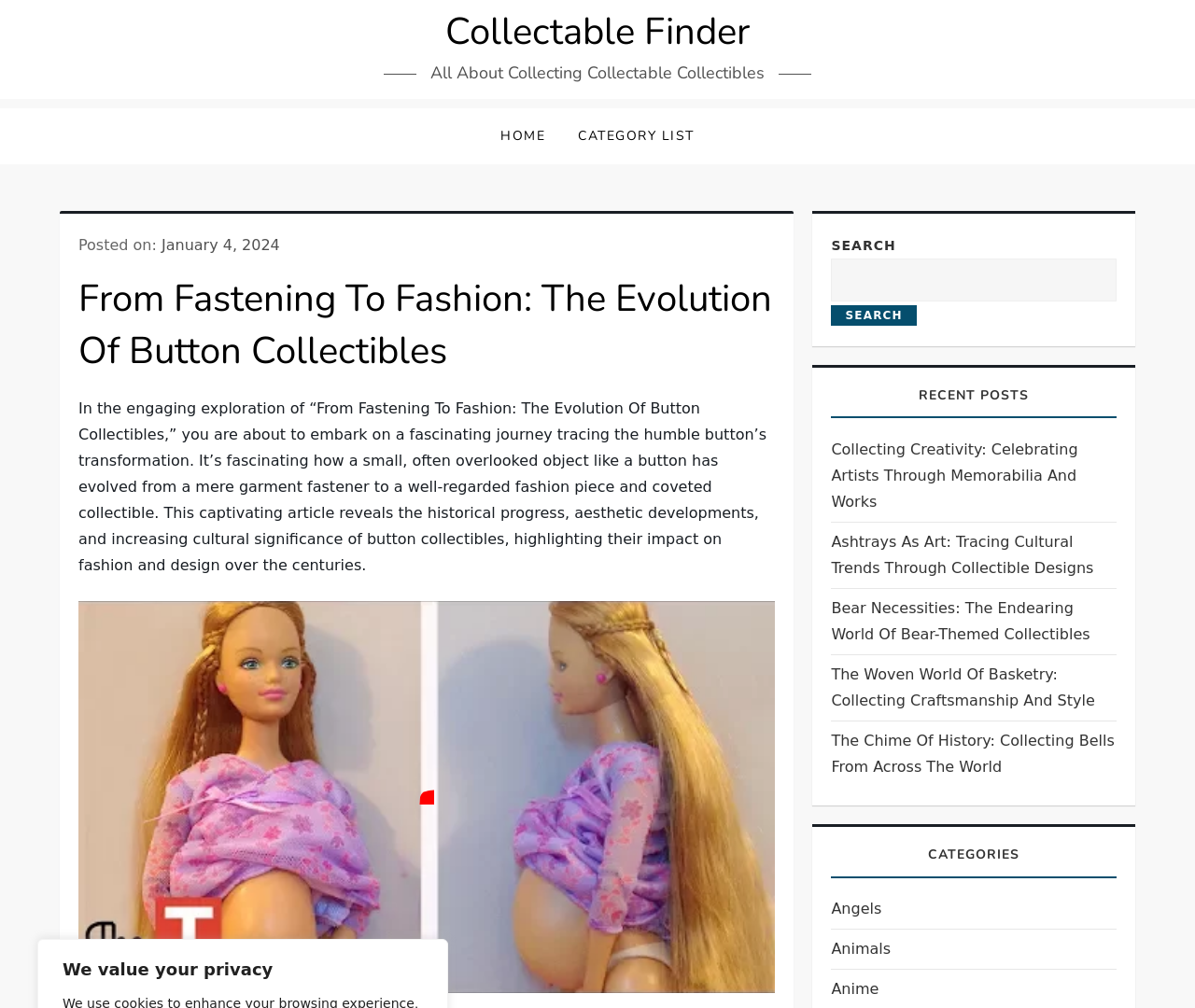Determine the coordinates of the bounding box for the clickable area needed to execute this instruction: "Read the article 'Collecting Creativity: Celebrating Artists Through Memorabilia And Works'".

[0.696, 0.434, 0.934, 0.511]